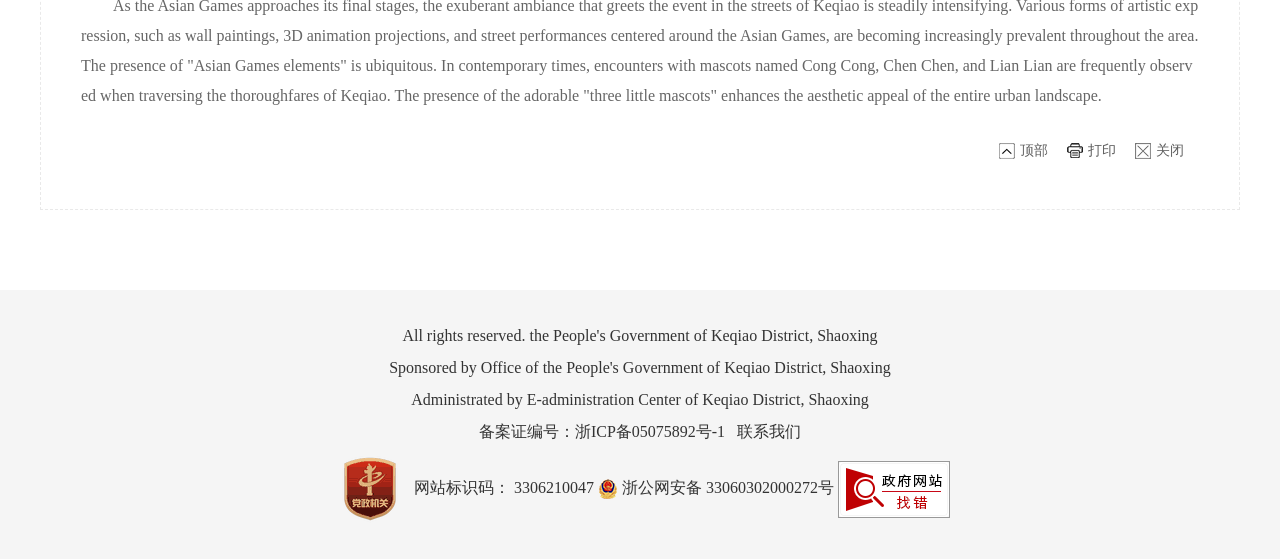Find the bounding box coordinates of the element's region that should be clicked in order to follow the given instruction: "visit the contact us page". The coordinates should consist of four float numbers between 0 and 1, i.e., [left, top, right, bottom].

[0.576, 0.757, 0.626, 0.787]